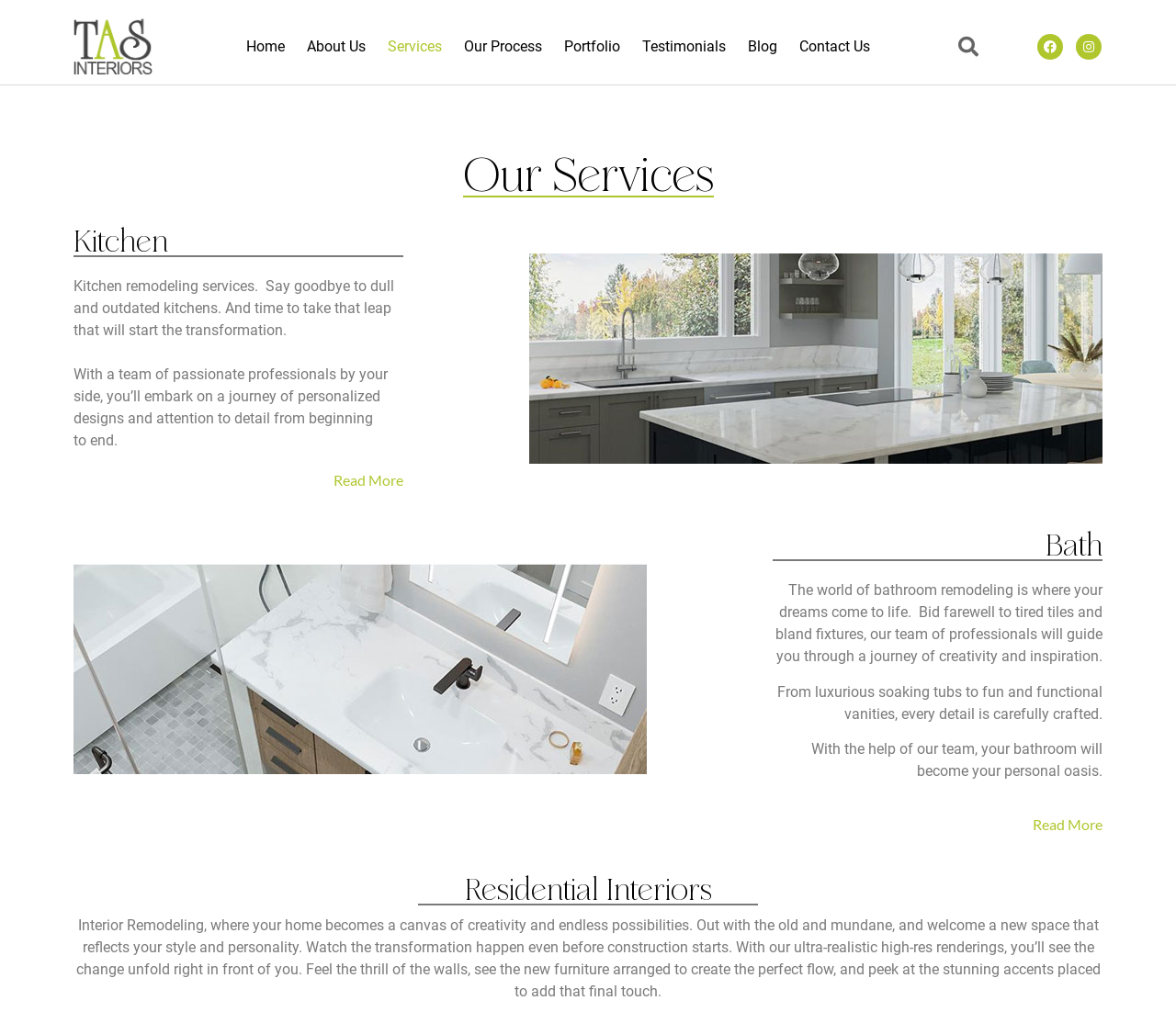Determine the bounding box coordinates for the area that should be clicked to carry out the following instruction: "Search for something".

[0.807, 0.033, 0.845, 0.059]